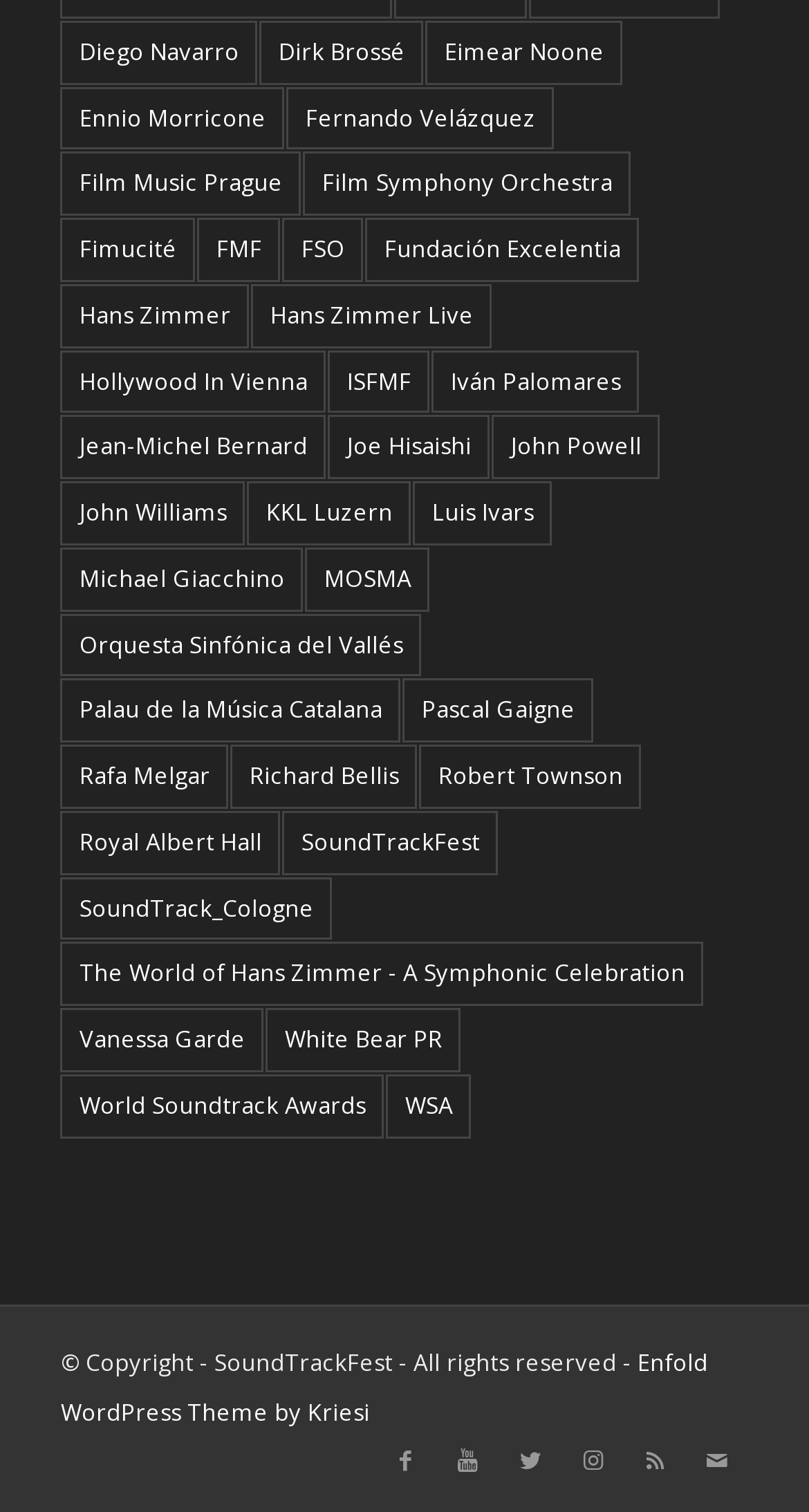Determine the bounding box coordinates of the area to click in order to meet this instruction: "Follow on Facebook".

[0.463, 0.945, 0.54, 0.986]